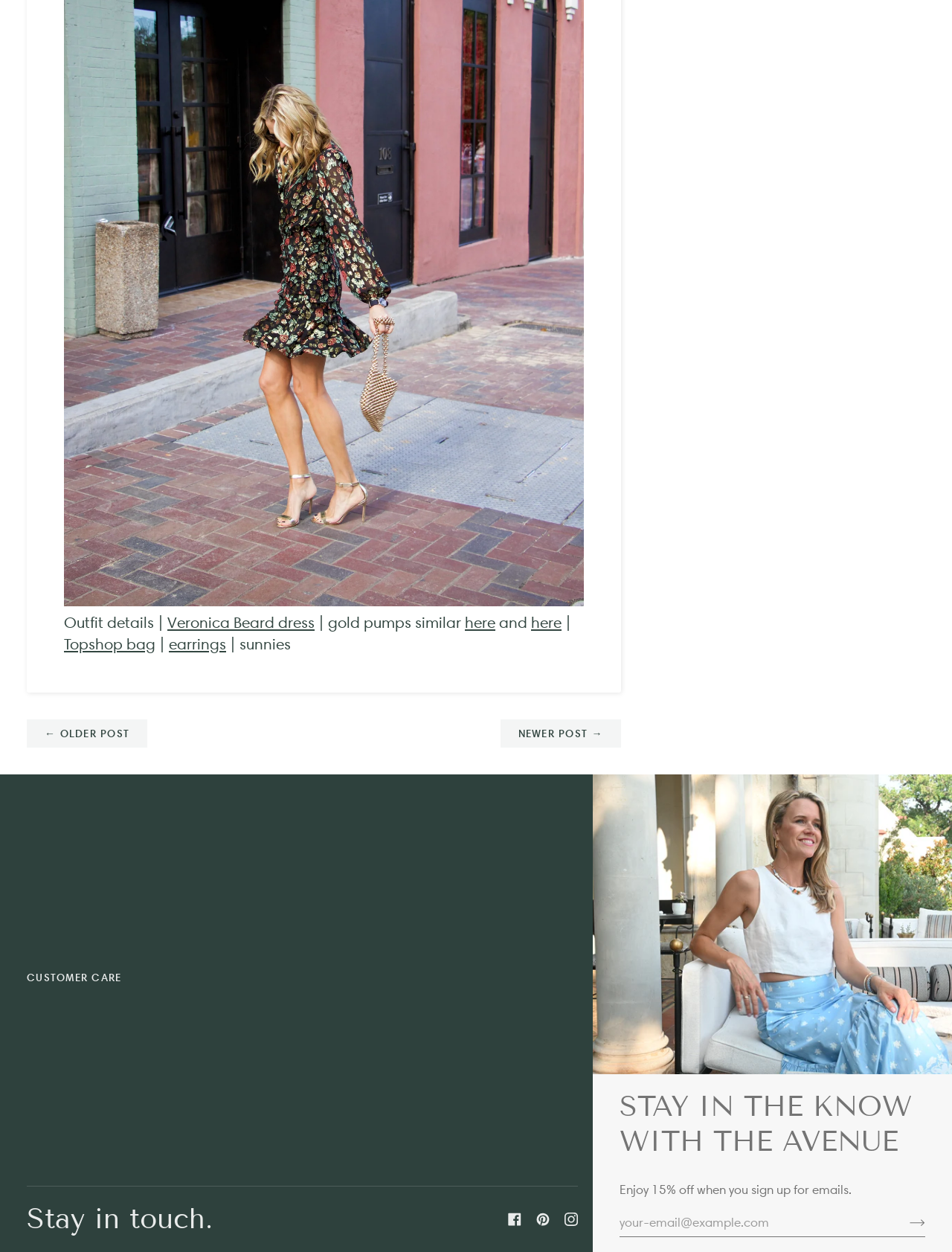Please give a succinct answer to the question in one word or phrase:
What is the type of bag mentioned?

Topshop bag